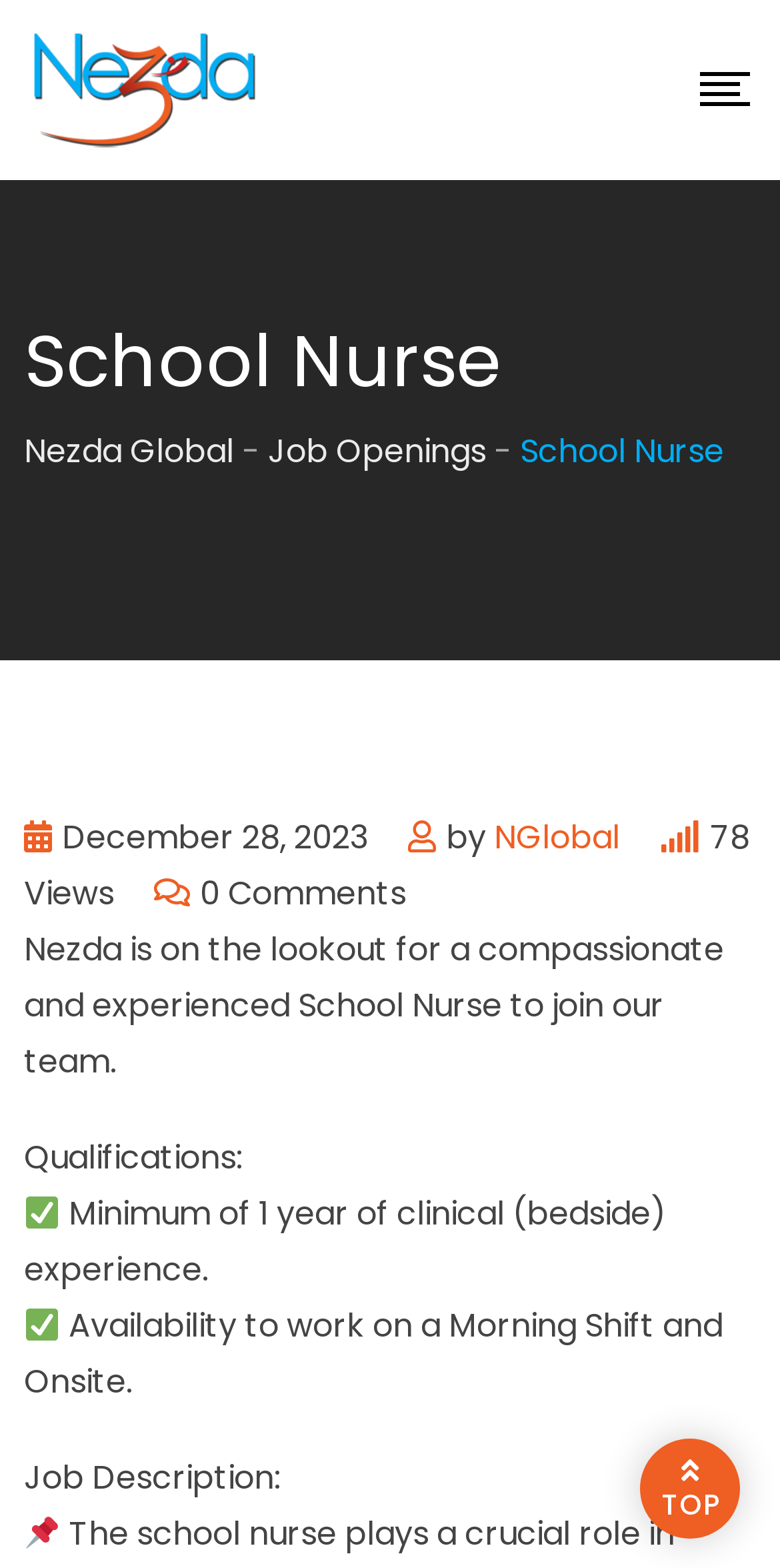Using the provided element description, identify the bounding box coordinates as (top-left x, top-left y, bottom-right x, bottom-right y). Ensure all values are between 0 and 1. Description: NGlobal

[0.633, 0.519, 0.795, 0.549]